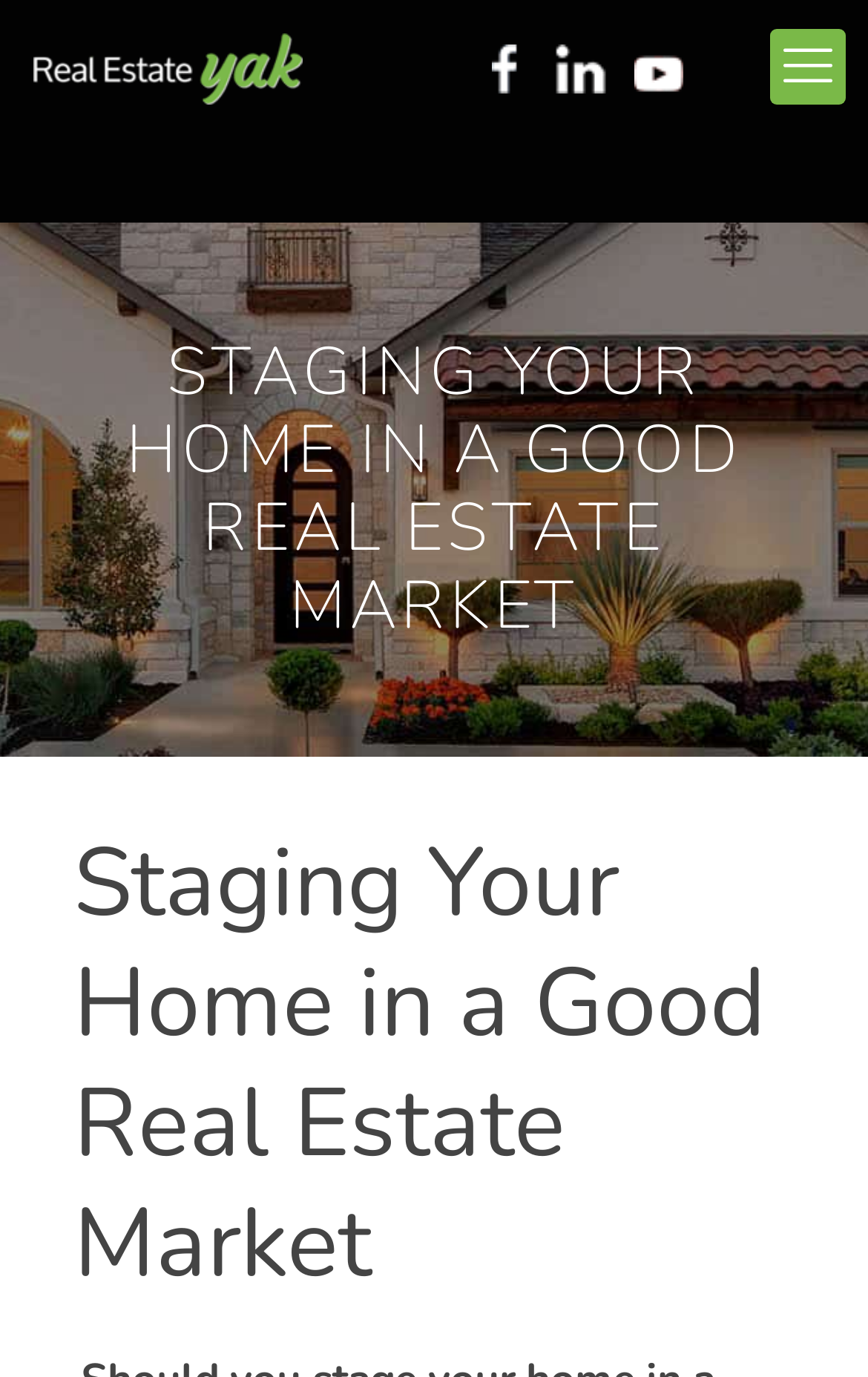Identify and extract the main heading of the webpage.

Staging Your Home in a Good Real Estate Market